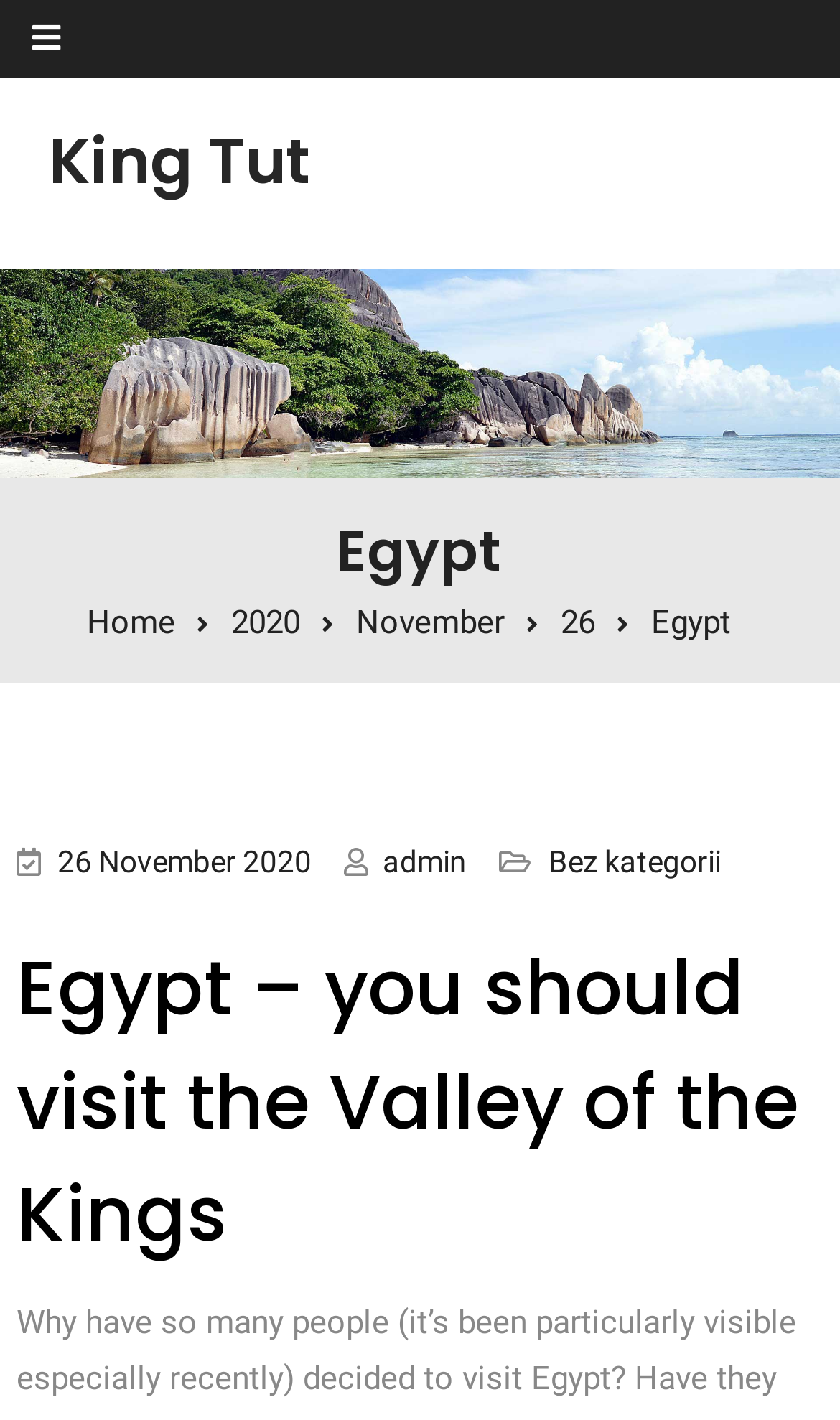What is the date of the latest article?
Using the visual information, answer the question in a single word or phrase.

26 November 2020